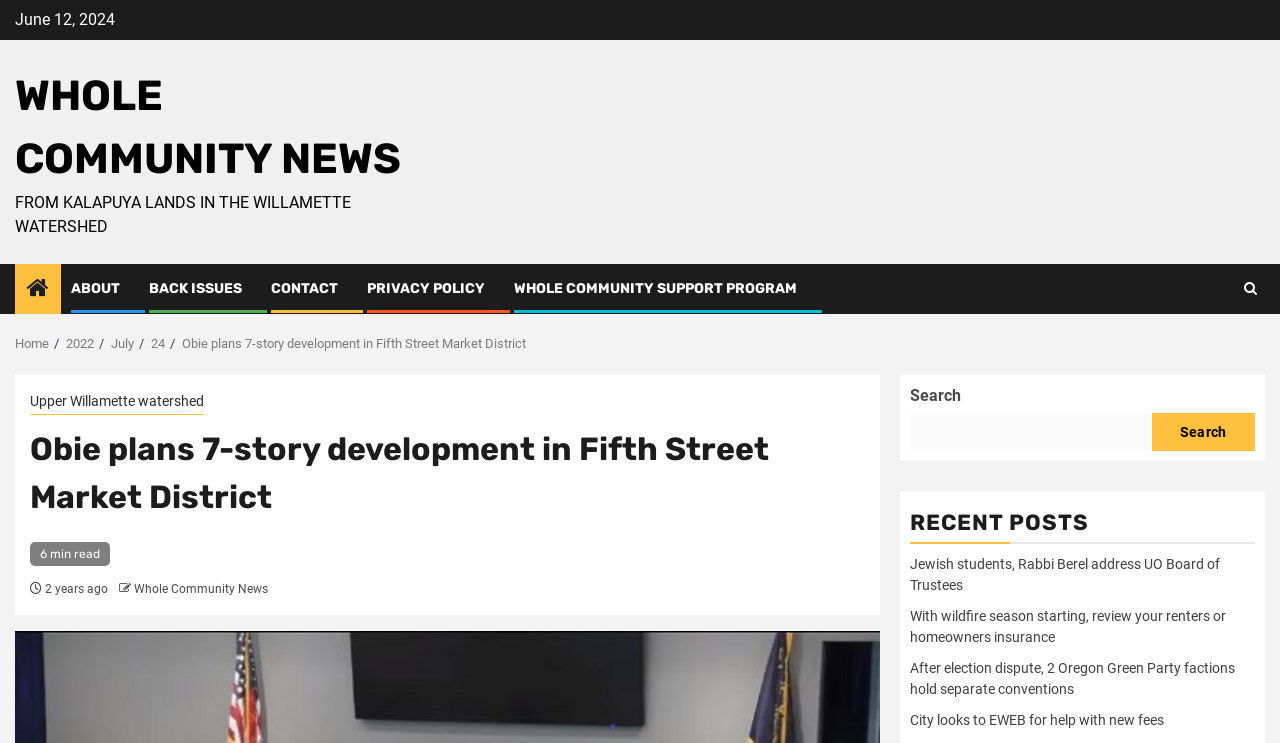What is the date of the article?
Look at the image and answer the question using a single word or phrase.

June 12, 2024